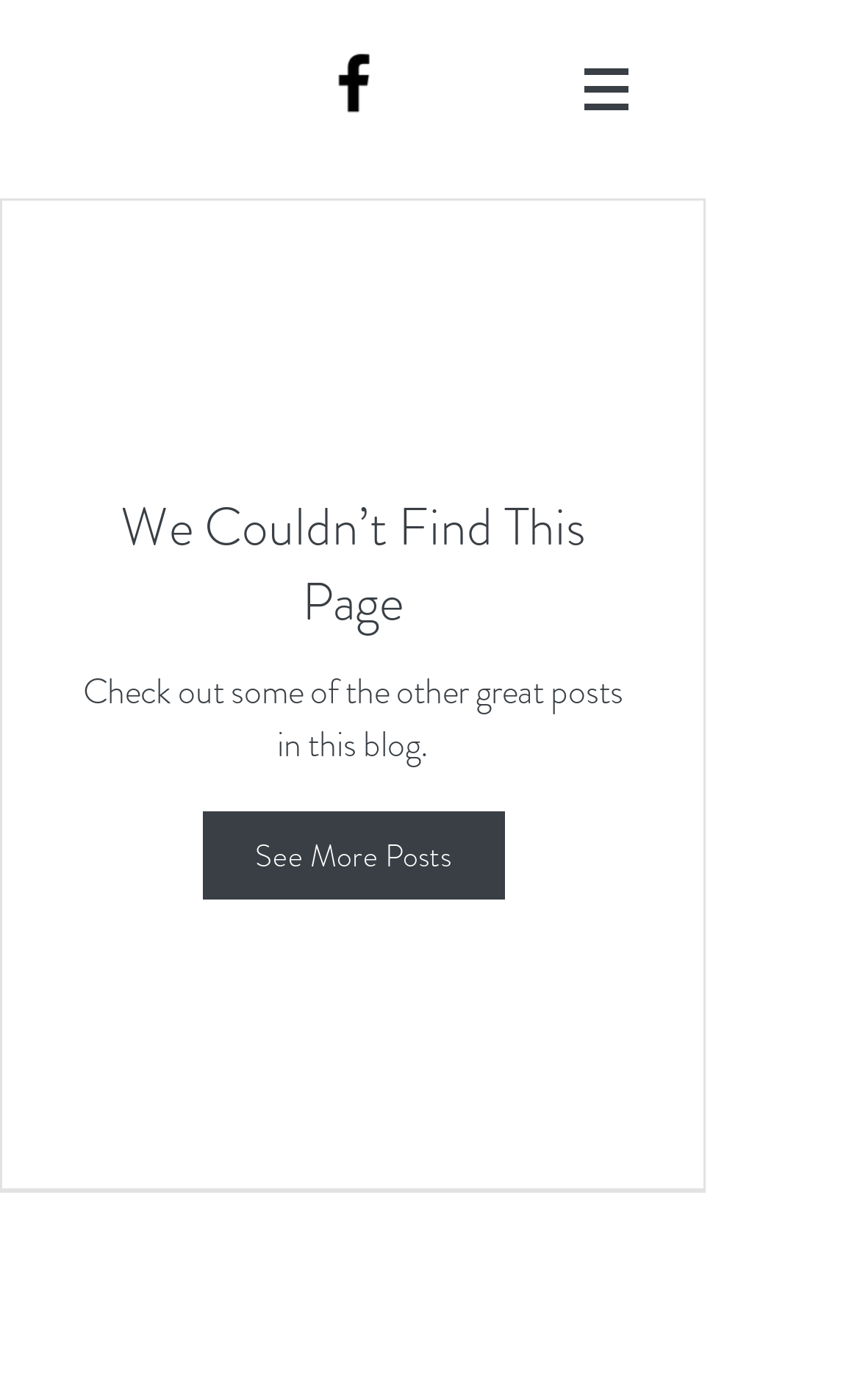Refer to the screenshot and answer the following question in detail:
What is the purpose of the 'See More Posts' link?

I determined this by analyzing the context in which the 'See More Posts' link appears. It is situated below a message saying 'We Couldn’t Find This Page', which implies that the user is not currently viewing a specific blog post. The link is likely intended to help the user find other relevant content on the blog.